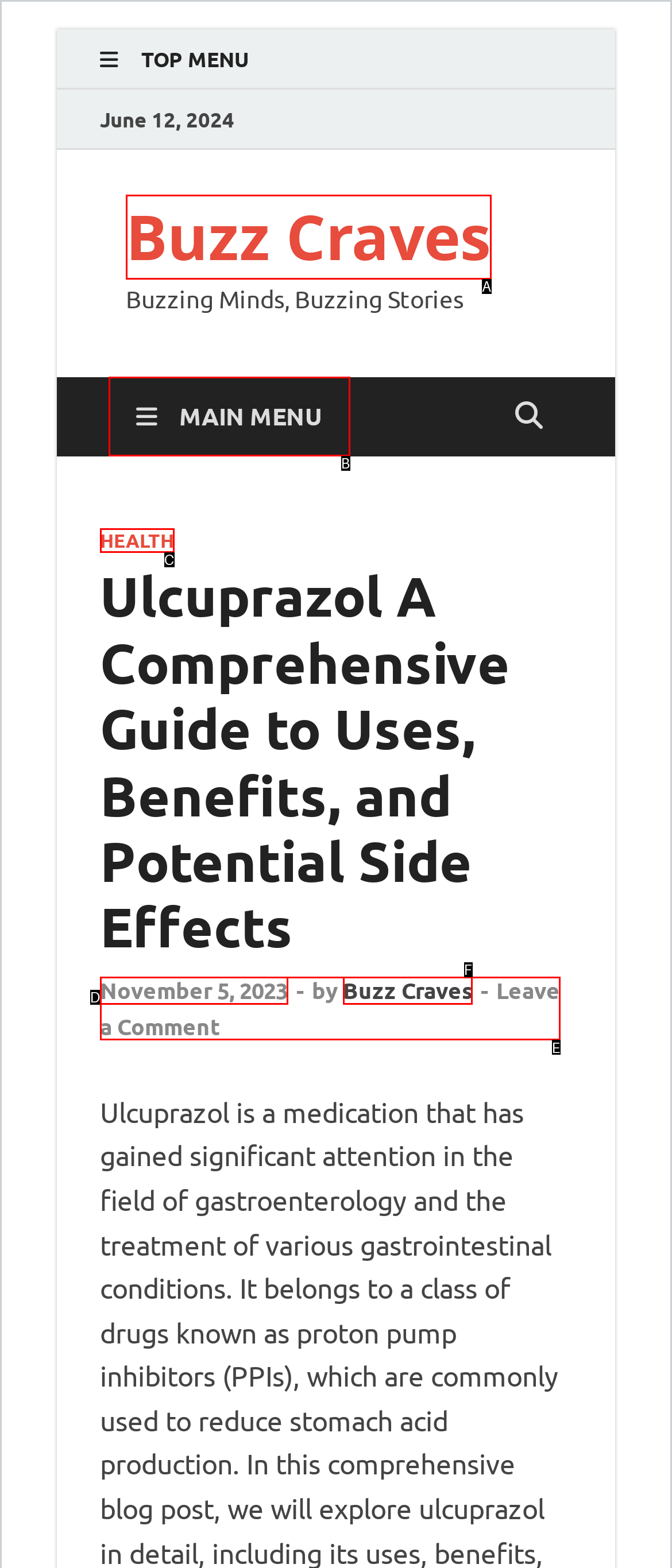Tell me which one HTML element best matches the description: Health
Answer with the option's letter from the given choices directly.

C